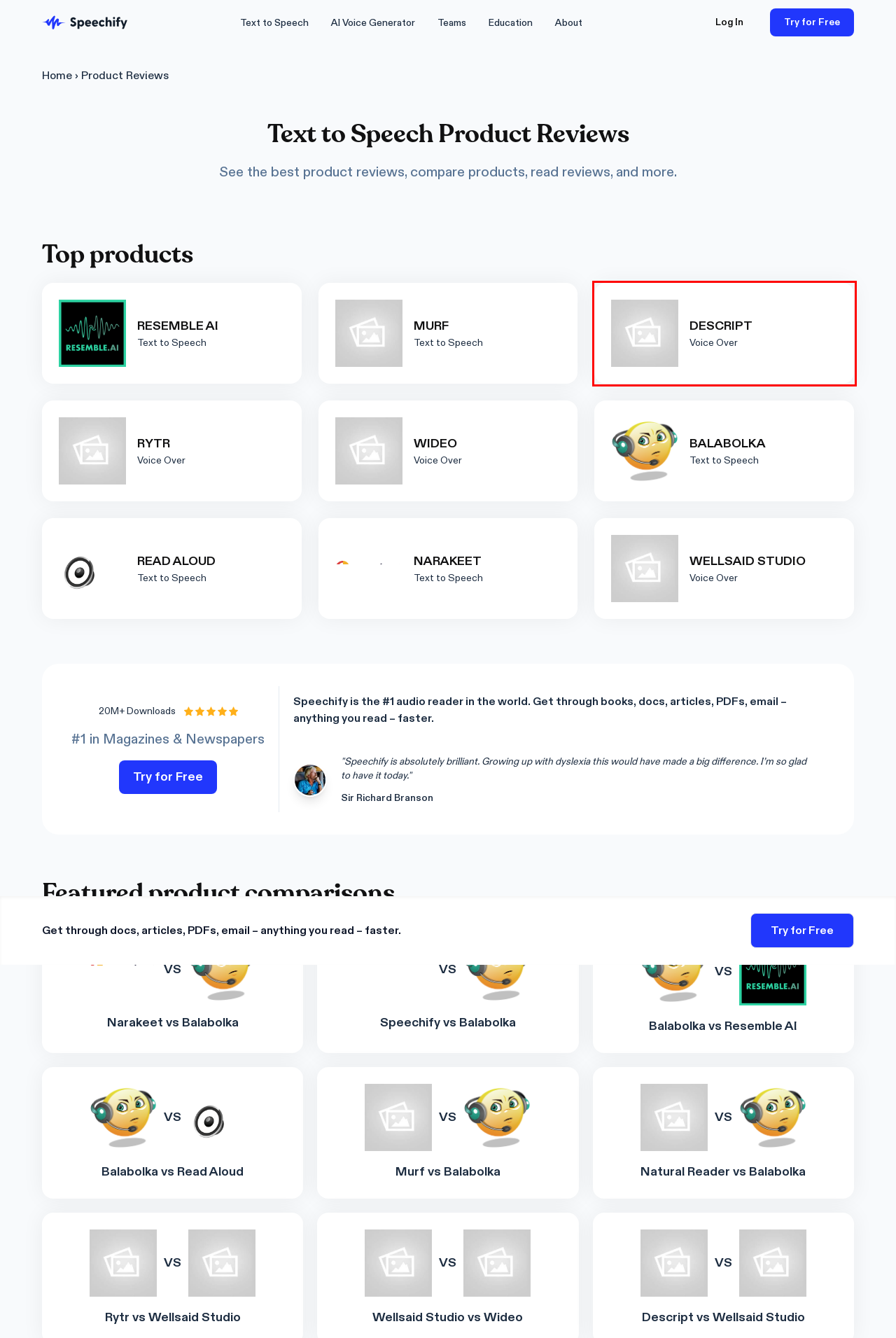You are provided with a screenshot of a webpage that includes a red rectangle bounding box. Please choose the most appropriate webpage description that matches the new webpage after clicking the element within the red bounding box. Here are the candidates:
A. Rytr vs Wellsaid Studio | Speechify
B. Balabolka vs Resemble AI | Speechify
C. Narakeet vs Balabolka | Speechify
D. Wellsaid Studio | Speechify
E. Descript | Speechify
F. AI Voice Generator, Text To Speech, #1 Best AI Voice
G. Wideo | Speechify
H. Speechify - Listen to text with Speechify

E